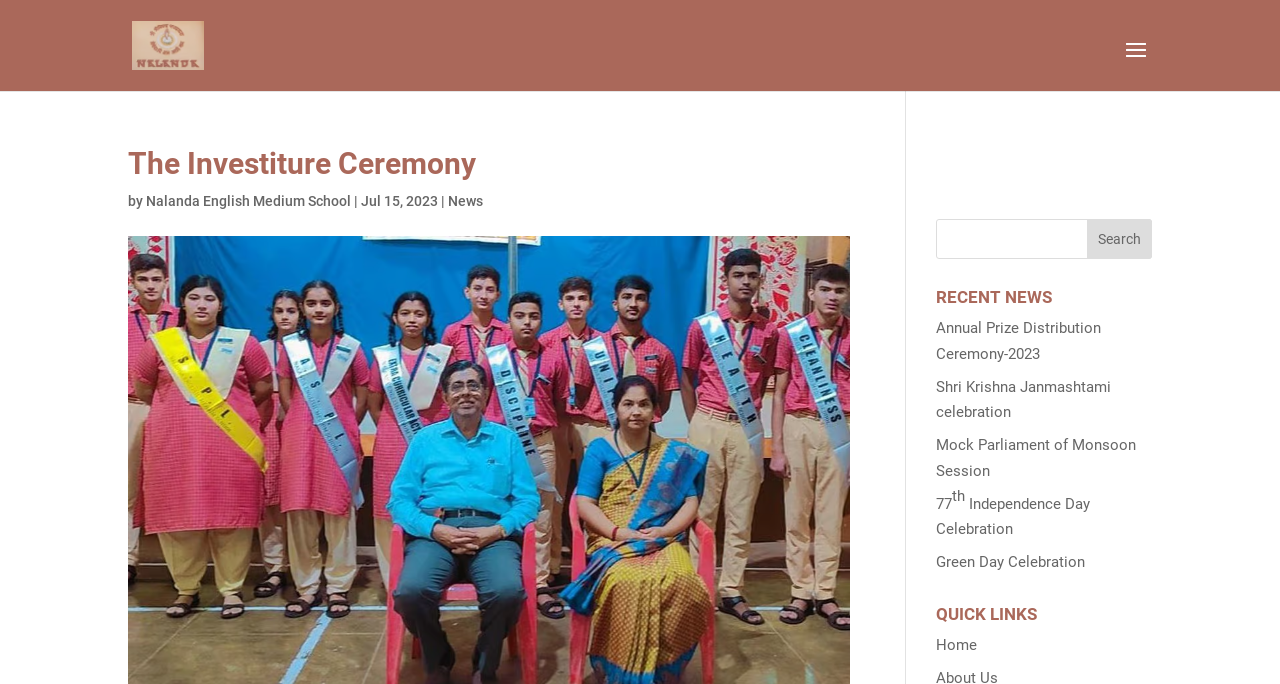Create a detailed summary of the webpage's content and design.

The webpage appears to be a news or event page for Nalanda English Medium School. At the top left, there is a logo of Nalanda, accompanied by a link to the school's homepage. Next to the logo, there is a heading that reads "The Investiture Ceremony" with a subtitle "by Nalanda English Medium School" and a date "Jul 15, 2023". 

On the right side of the top section, there are links to "News" and a search bar with a "Search" button. 

Below the top section, there is a heading "RECENT NEWS" followed by a list of five news article links, including "Annual Prize Distribution Ceremony-2023", "Shri Krishna Janmashtami celebration", "Mock Parliament of Monsoon Session", "77th Independence Day Celebration", and "Green Day Celebration". 

At the bottom right, there is a heading "QUICK LINKS" with a single link to "Home".